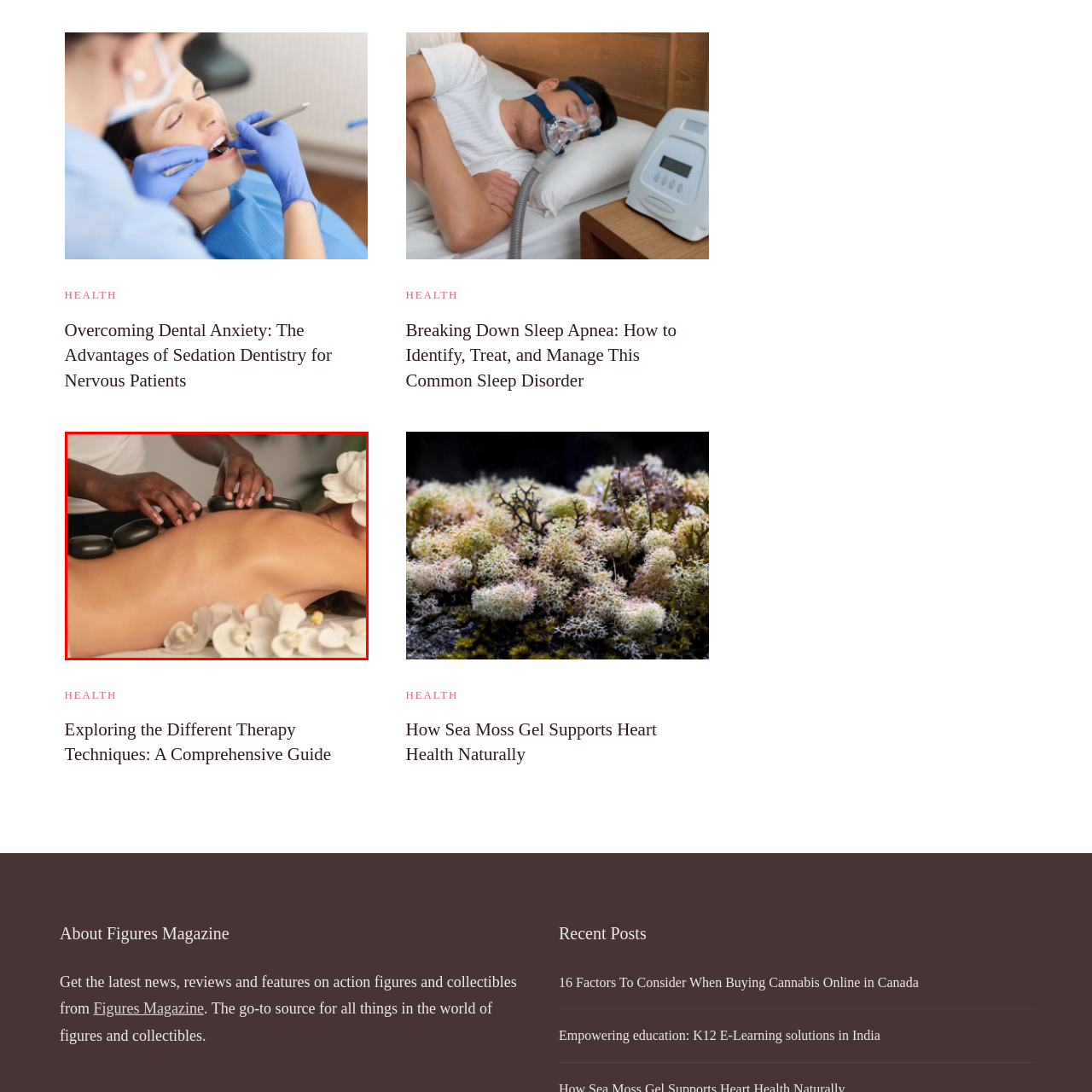Notice the image within the red frame, What is the purpose of the therapy technique?
 Your response should be a single word or phrase.

Emotional and physical healing